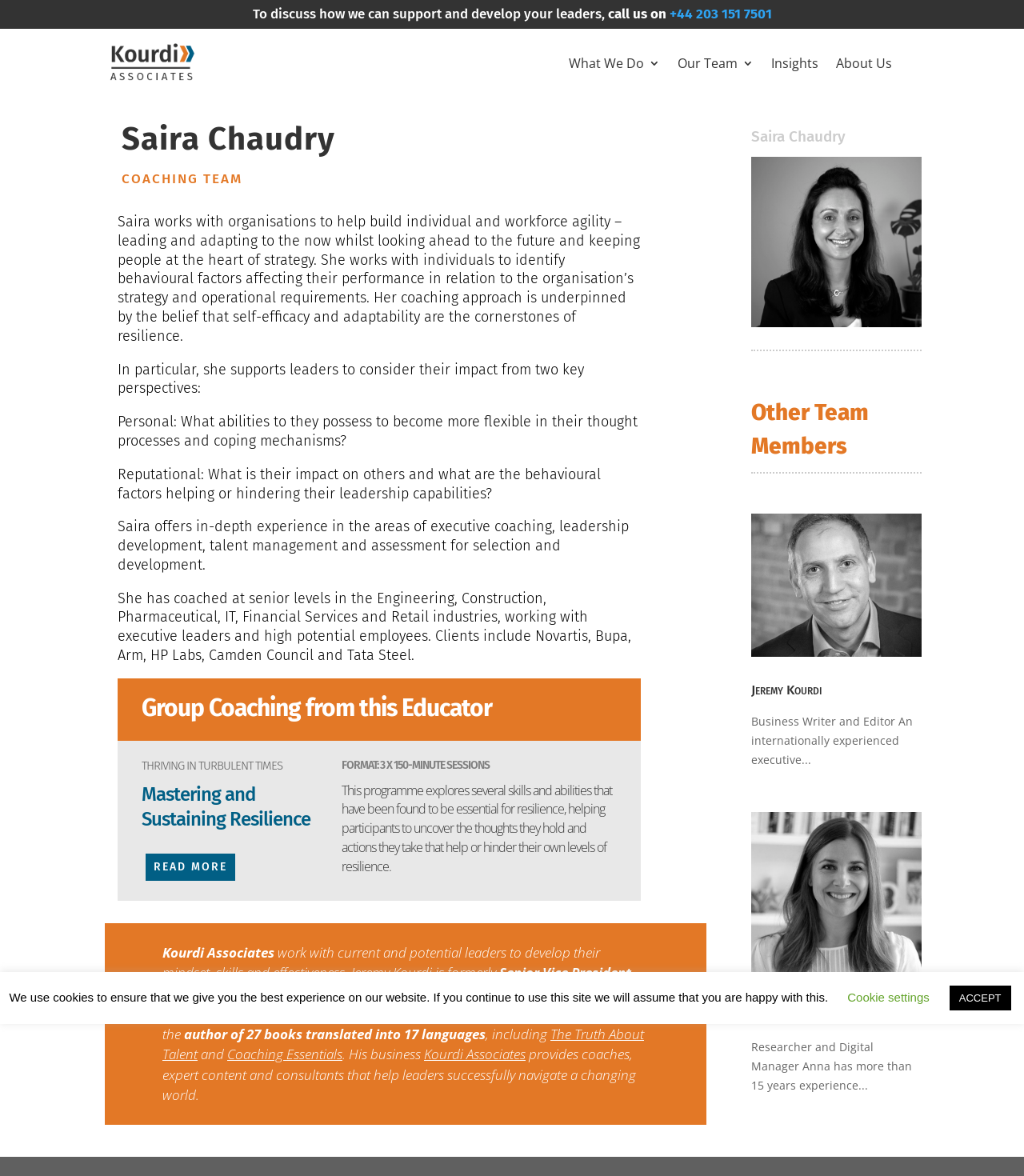Please determine the bounding box coordinates of the element's region to click for the following instruction: "Learn about what they do".

[0.555, 0.024, 0.645, 0.083]